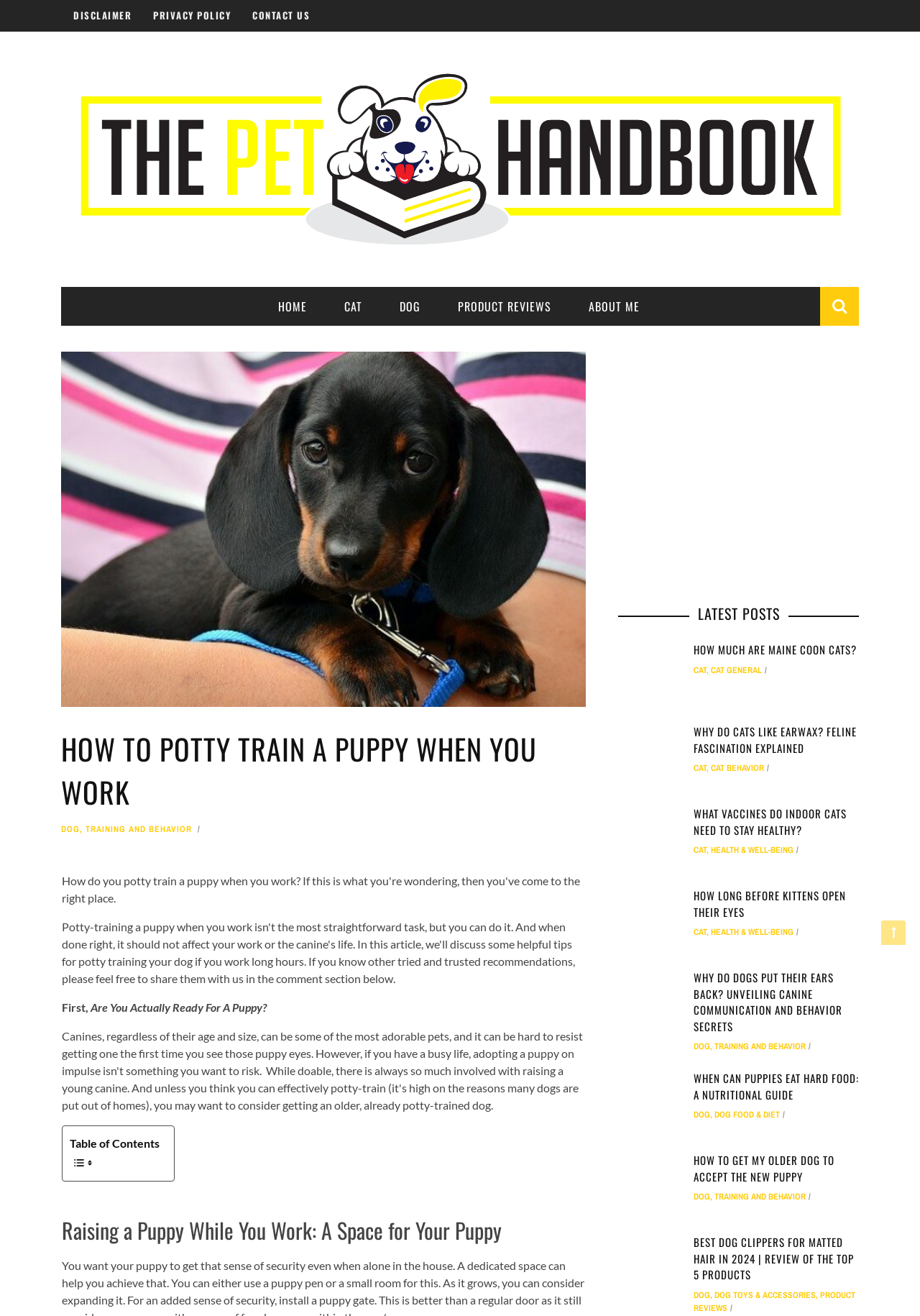Identify the bounding box for the element characterized by the following description: "Training and Behavior".

[0.777, 0.791, 0.876, 0.799]